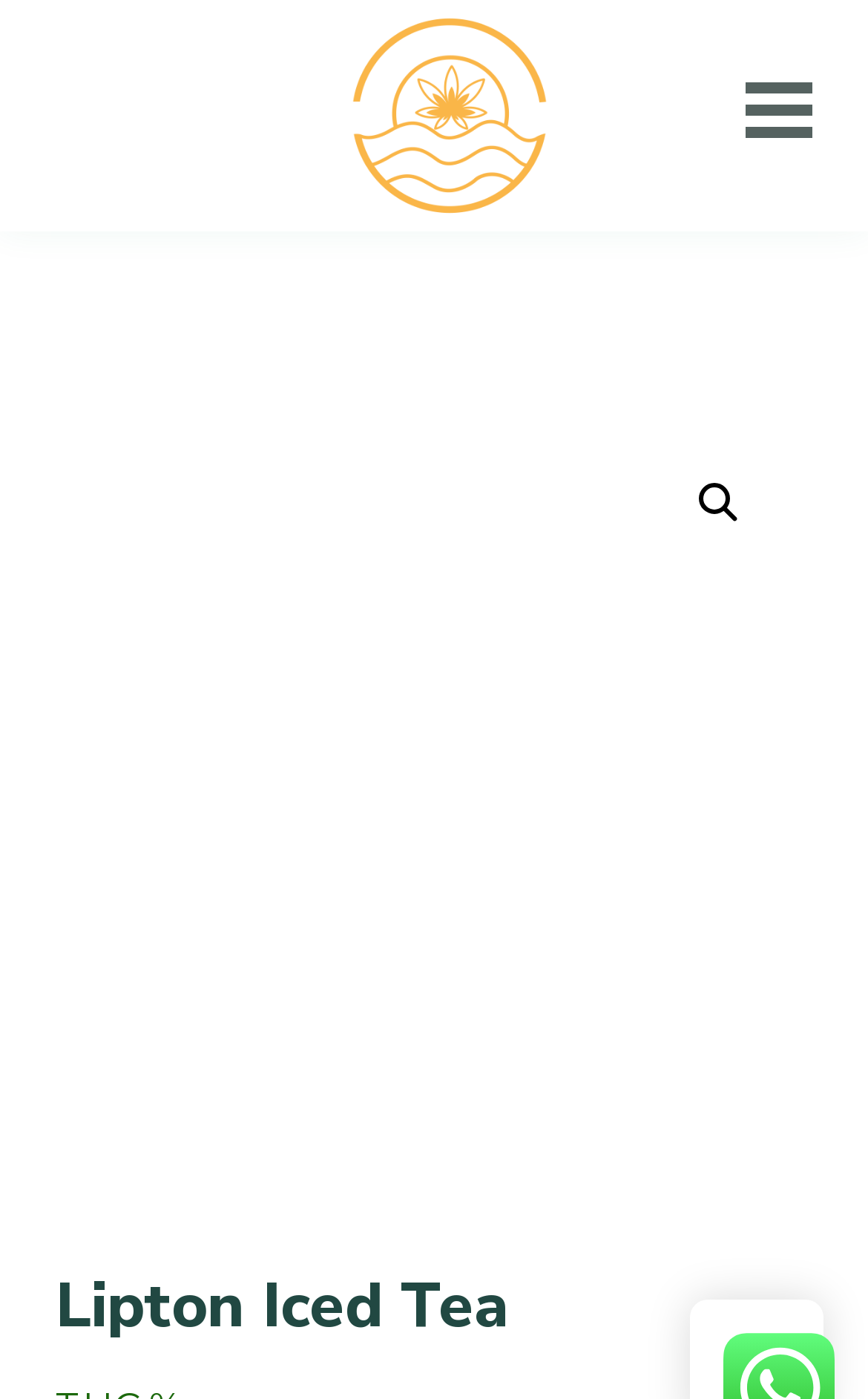What is the purpose of the button with the magnifying glass icon?
Using the information presented in the image, please offer a detailed response to the question.

The button with the magnifying glass icon is typically used for searching, and its presence suggests that the website allows users to search for something, likely related to Lipton Iced Tea.